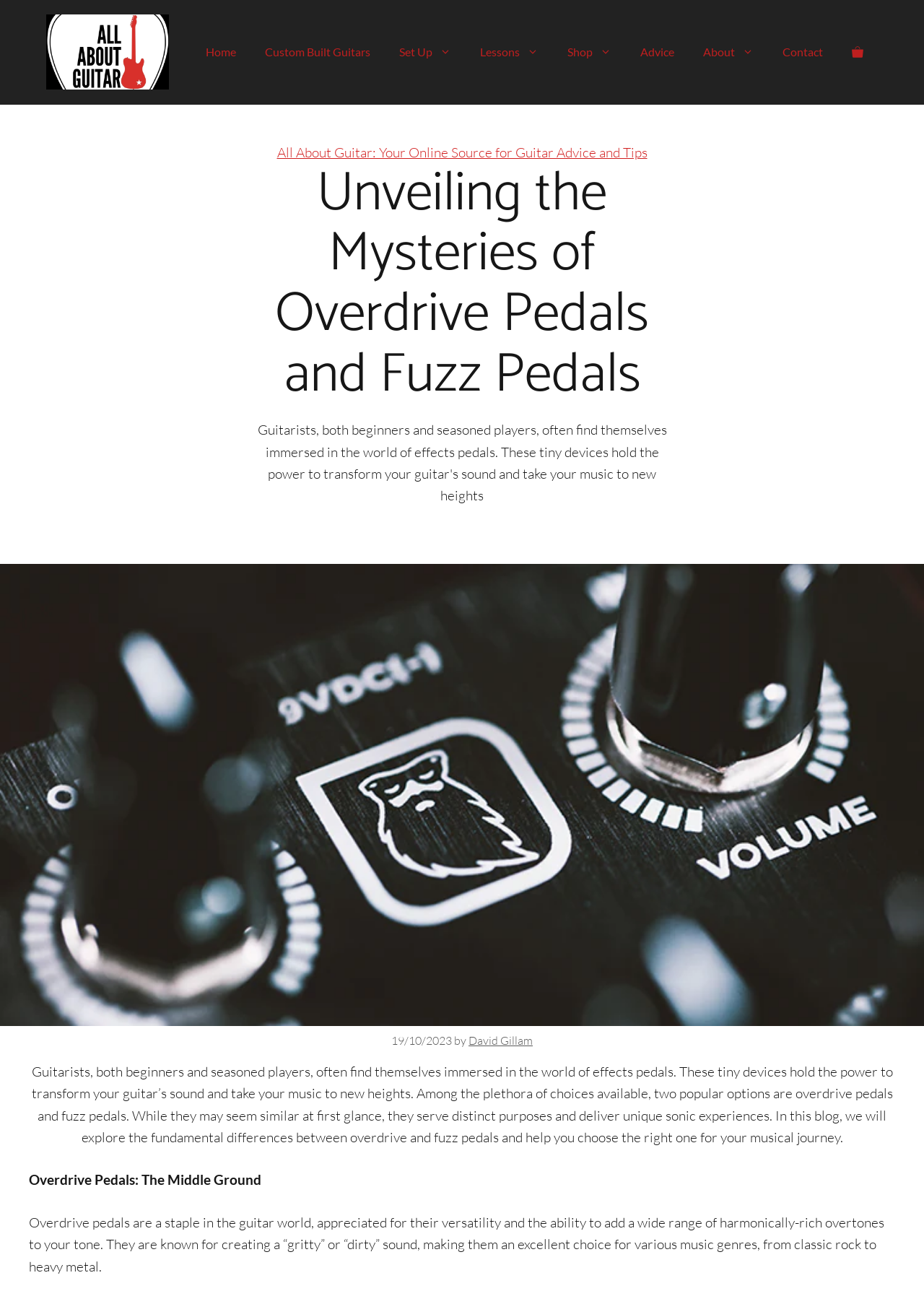Identify the bounding box coordinates for the UI element described by the following text: "title="View your shopping cart"". Provide the coordinates as four float numbers between 0 and 1, in the format [left, top, right, bottom].

[0.906, 0.024, 0.95, 0.057]